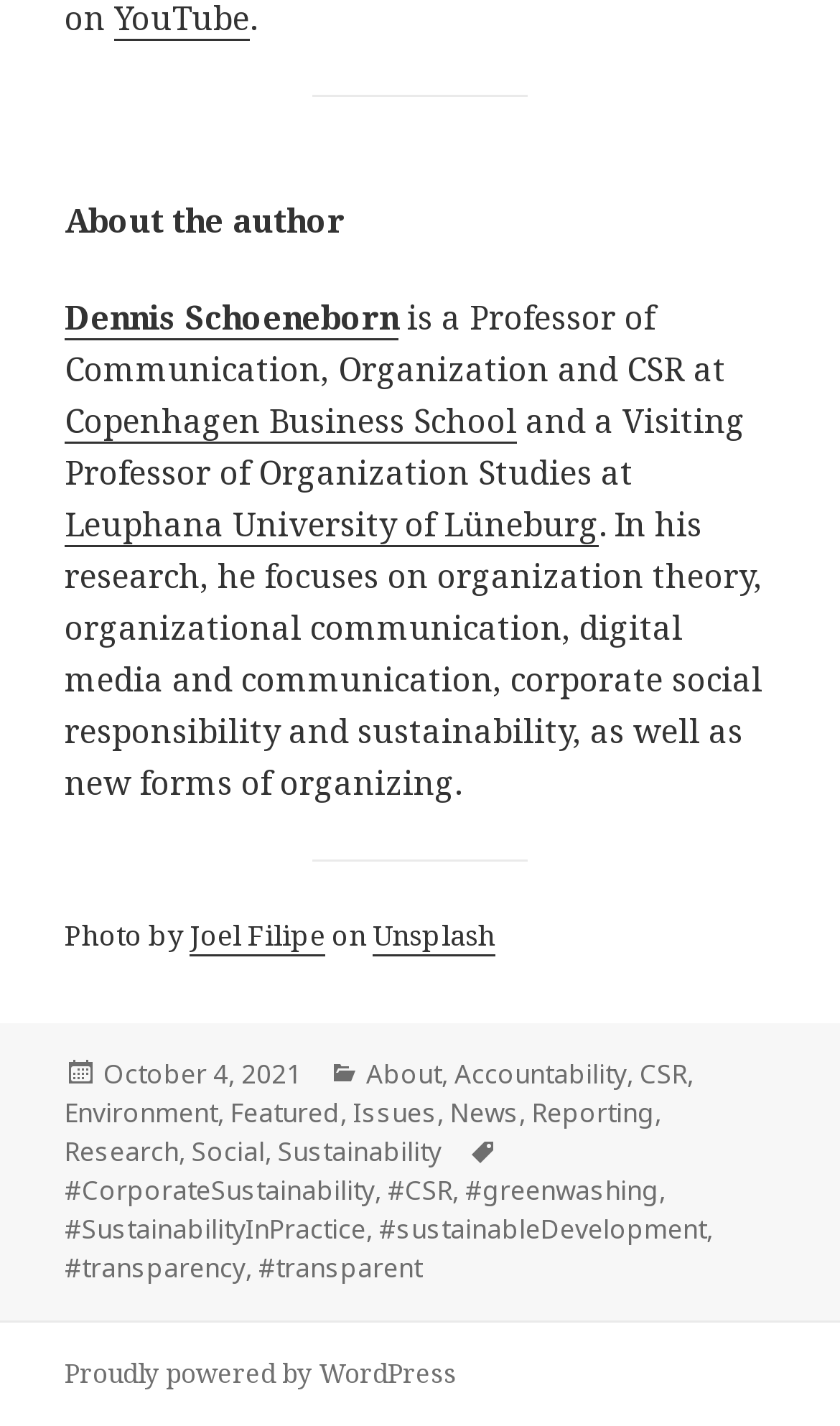Given the content of the image, can you provide a detailed answer to the question?
What is the name of the photographer of the profile picture?

The answer can be found in the section where it is written 'Photo by Joel Filipe on Unsplash'.